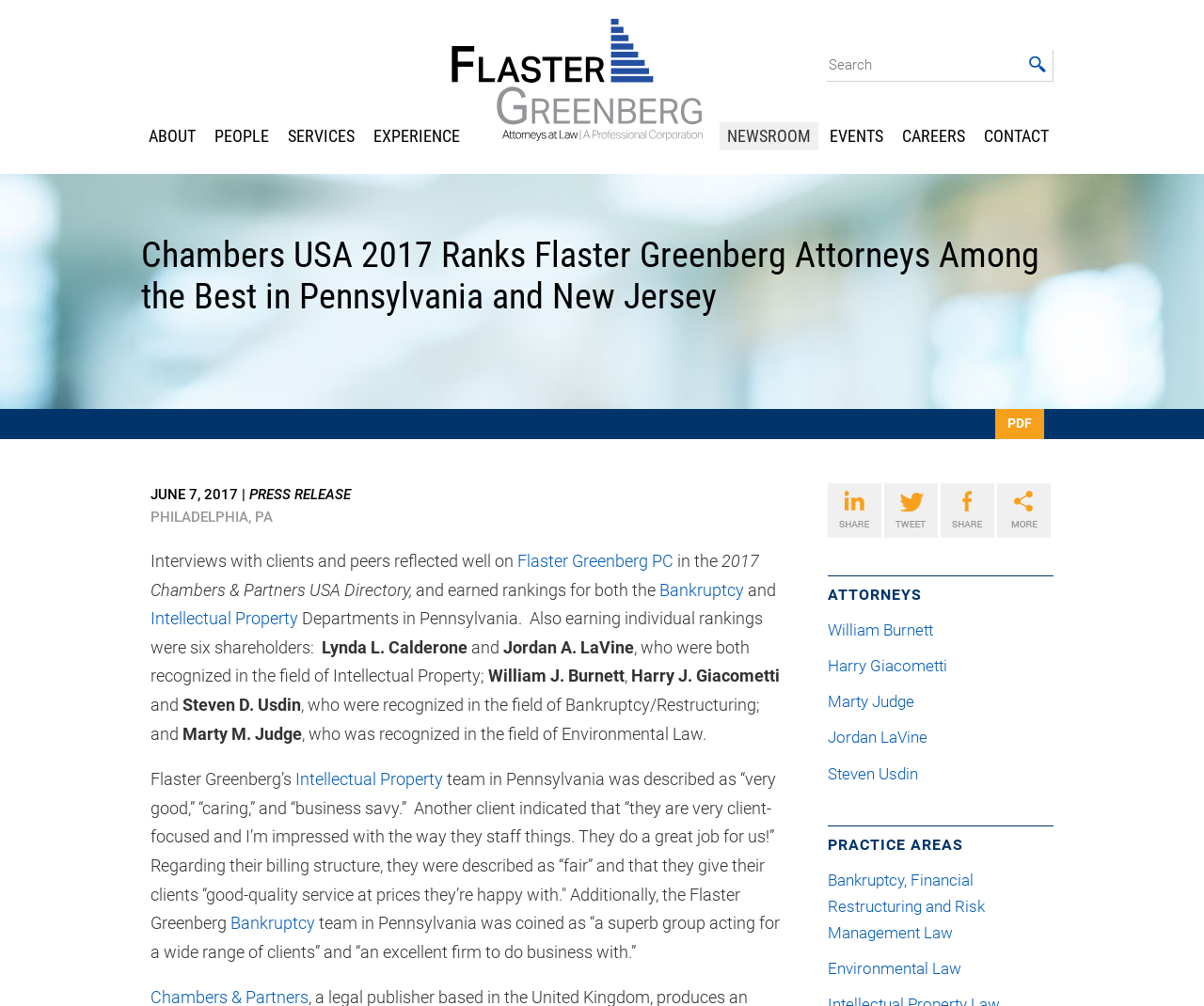Specify the bounding box coordinates of the element's area that should be clicked to execute the given instruction: "View attorneys". The coordinates should be four float numbers between 0 and 1, i.e., [left, top, right, bottom].

[0.688, 0.572, 0.875, 0.6]